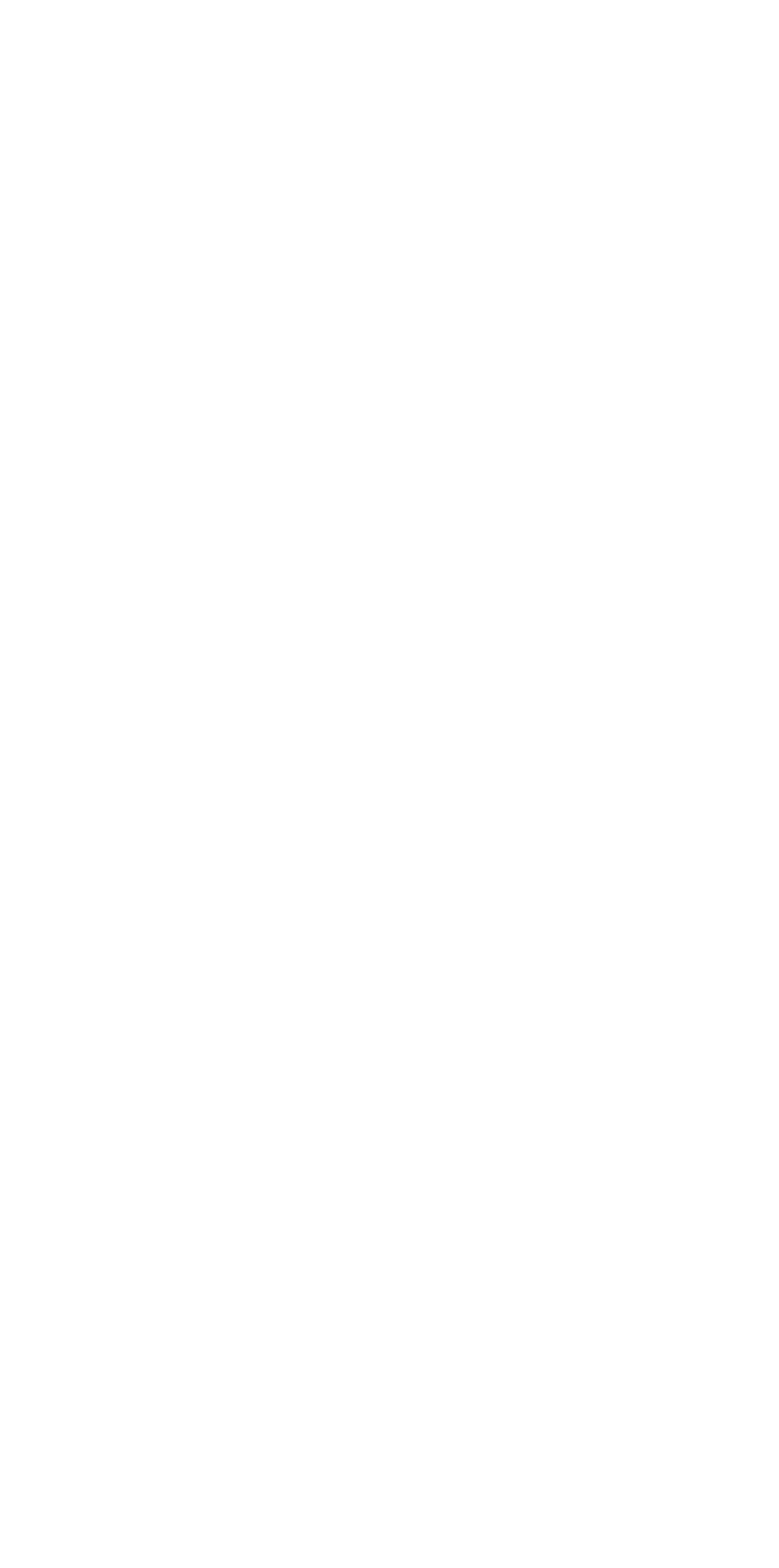Identify the bounding box coordinates of the part that should be clicked to carry out this instruction: "read current news article about air pollution".

[0.103, 0.019, 0.813, 0.062]